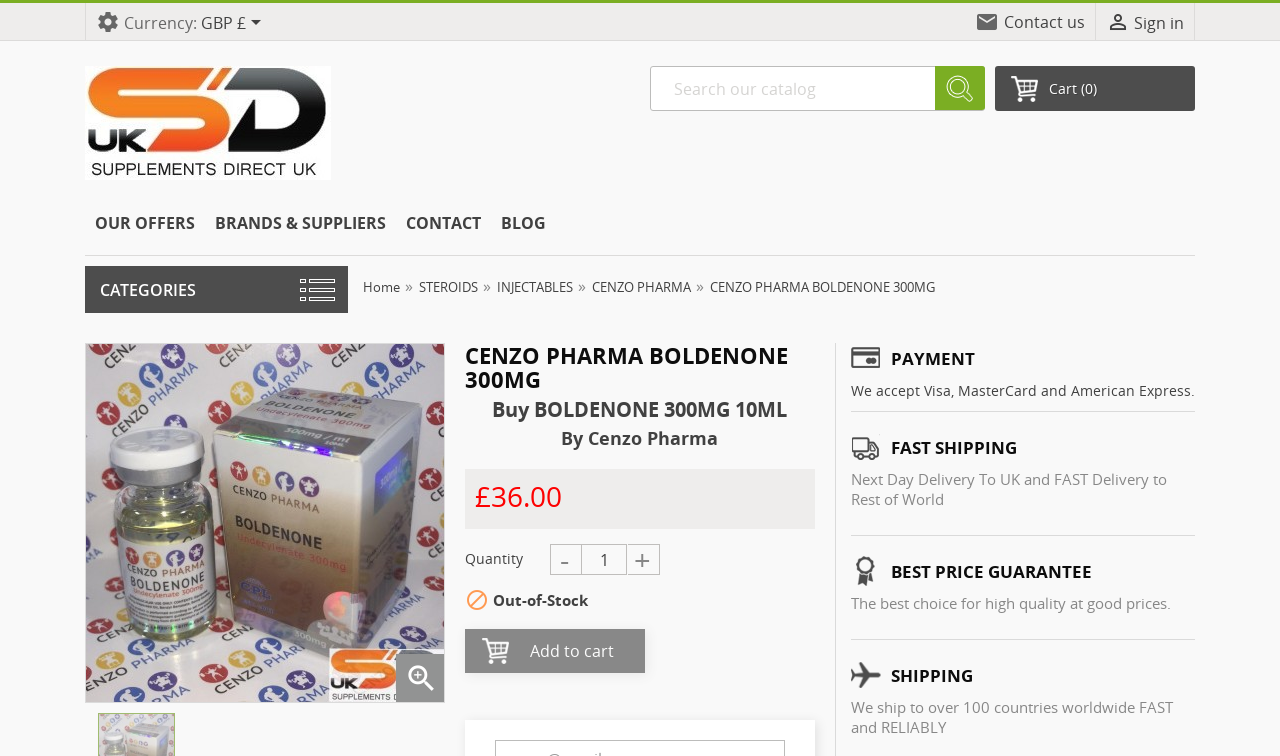Based on the image, provide a detailed and complete answer to the question: 
What is the status of the Boldenone 300mg product?

I found the status of the Boldenone 300mg product by looking at the product description section, where it says 'Out-of-Stock' below the product name. This indicates that the product is currently not available for purchase.